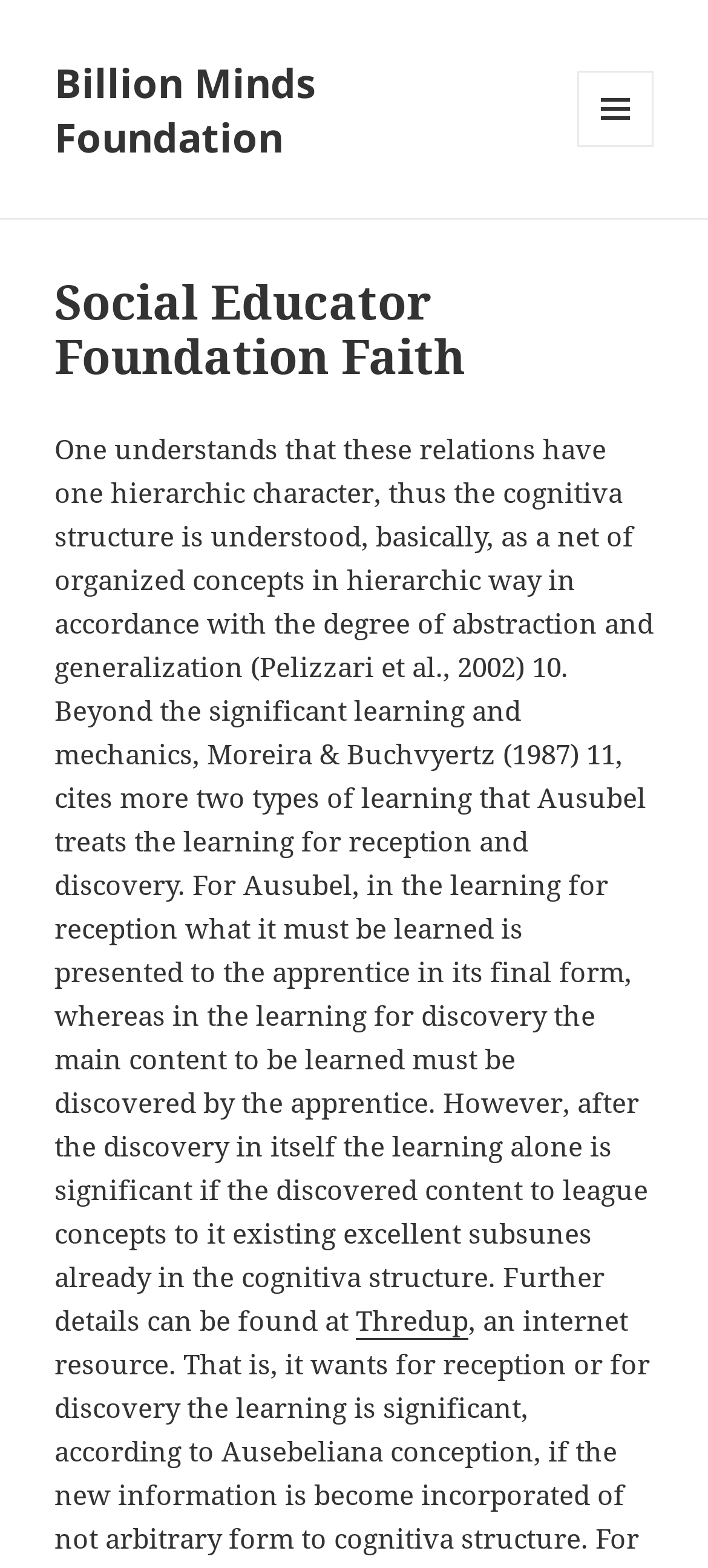Given the description of the UI element: "Billion Minds Foundation", predict the bounding box coordinates in the form of [left, top, right, bottom], with each value being a float between 0 and 1.

[0.077, 0.035, 0.446, 0.104]